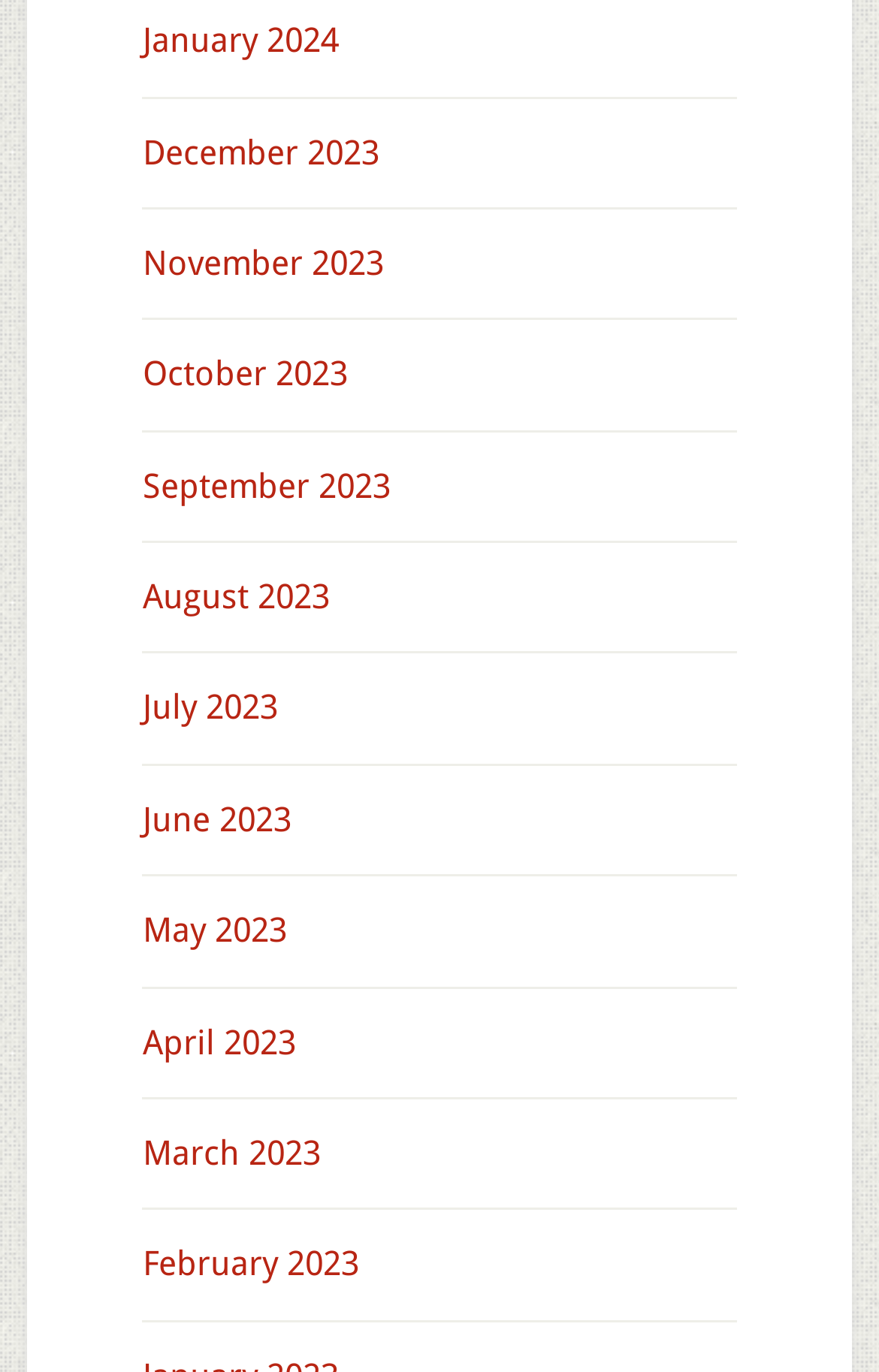What is the earliest month listed?
Kindly answer the question with as much detail as you can.

I looked at the list of links and found that the last link is 'February 2023', which is the earliest month listed.